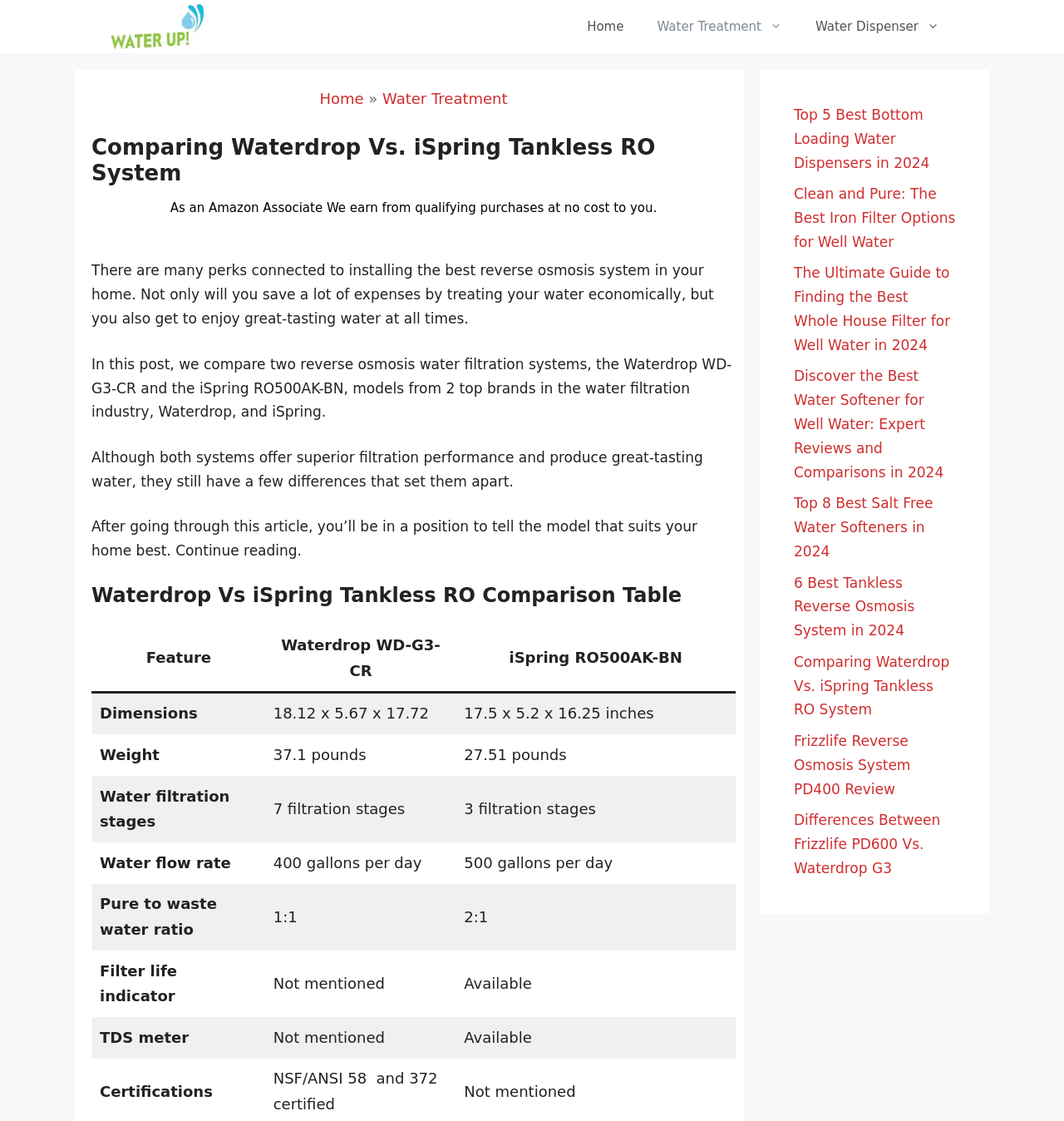Locate the bounding box coordinates of the clickable element to fulfill the following instruction: "Learn more about the Frizzlife Reverse Osmosis System PD400 Review". Provide the coordinates as four float numbers between 0 and 1 in the format [left, top, right, bottom].

[0.746, 0.653, 0.856, 0.711]